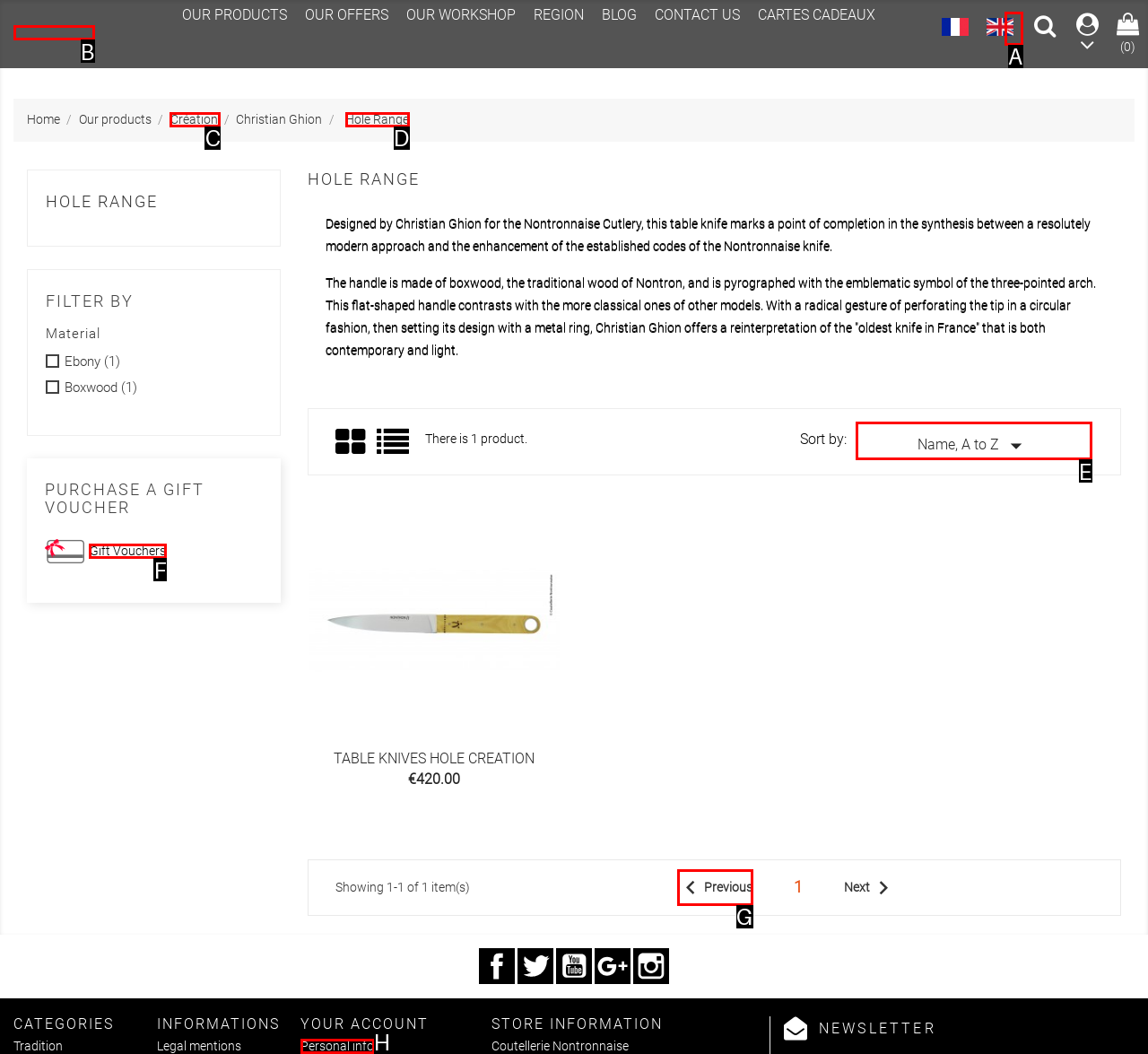Point out the UI element to be clicked for this instruction: Follow on Shop. Provide the answer as the letter of the chosen element.

None